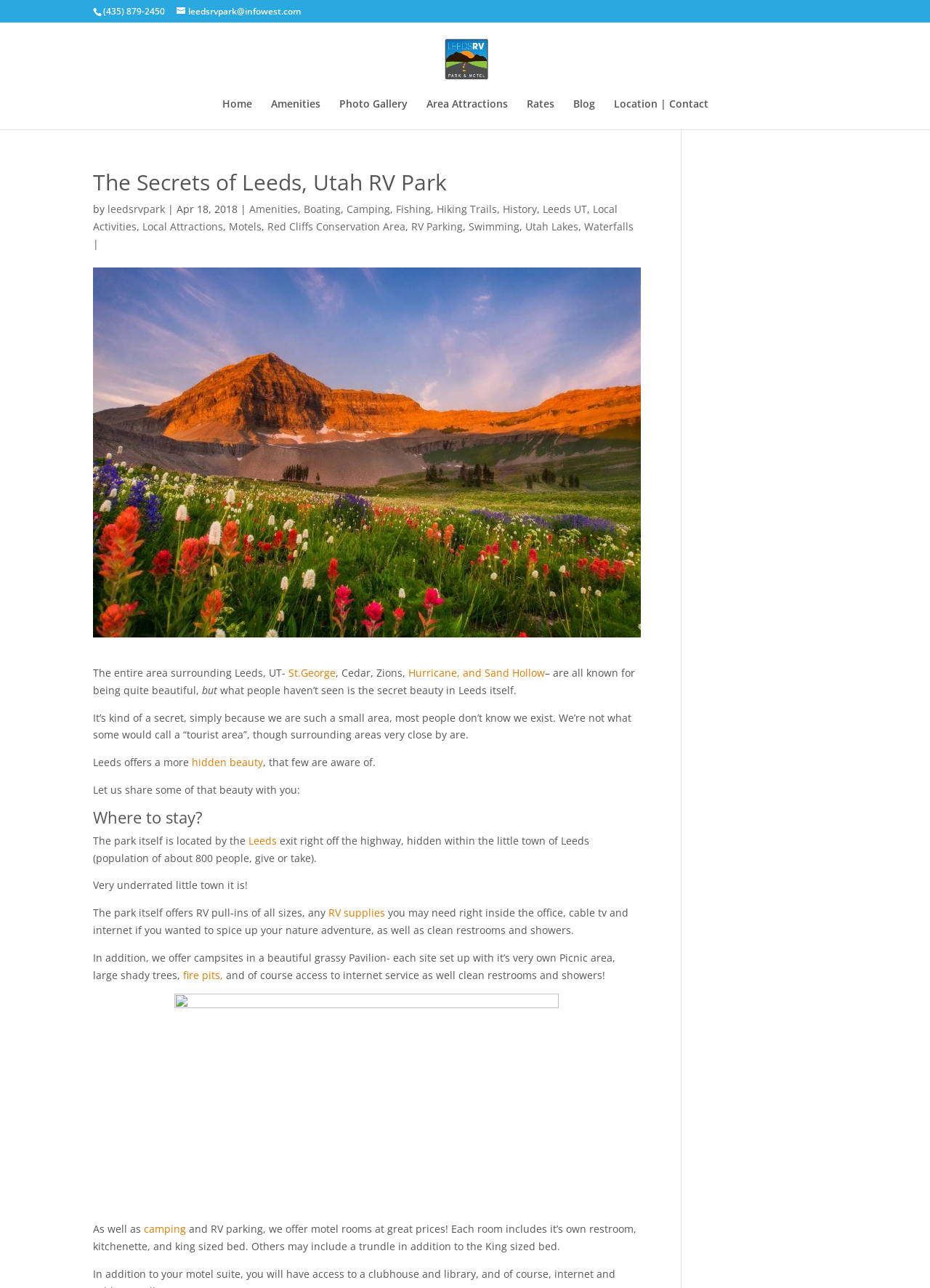Given the webpage screenshot and the description, determine the bounding box coordinates (top-left x, top-left y, bottom-right x, bottom-right y) that define the location of the UI element matching this description: Motels

[0.246, 0.17, 0.281, 0.181]